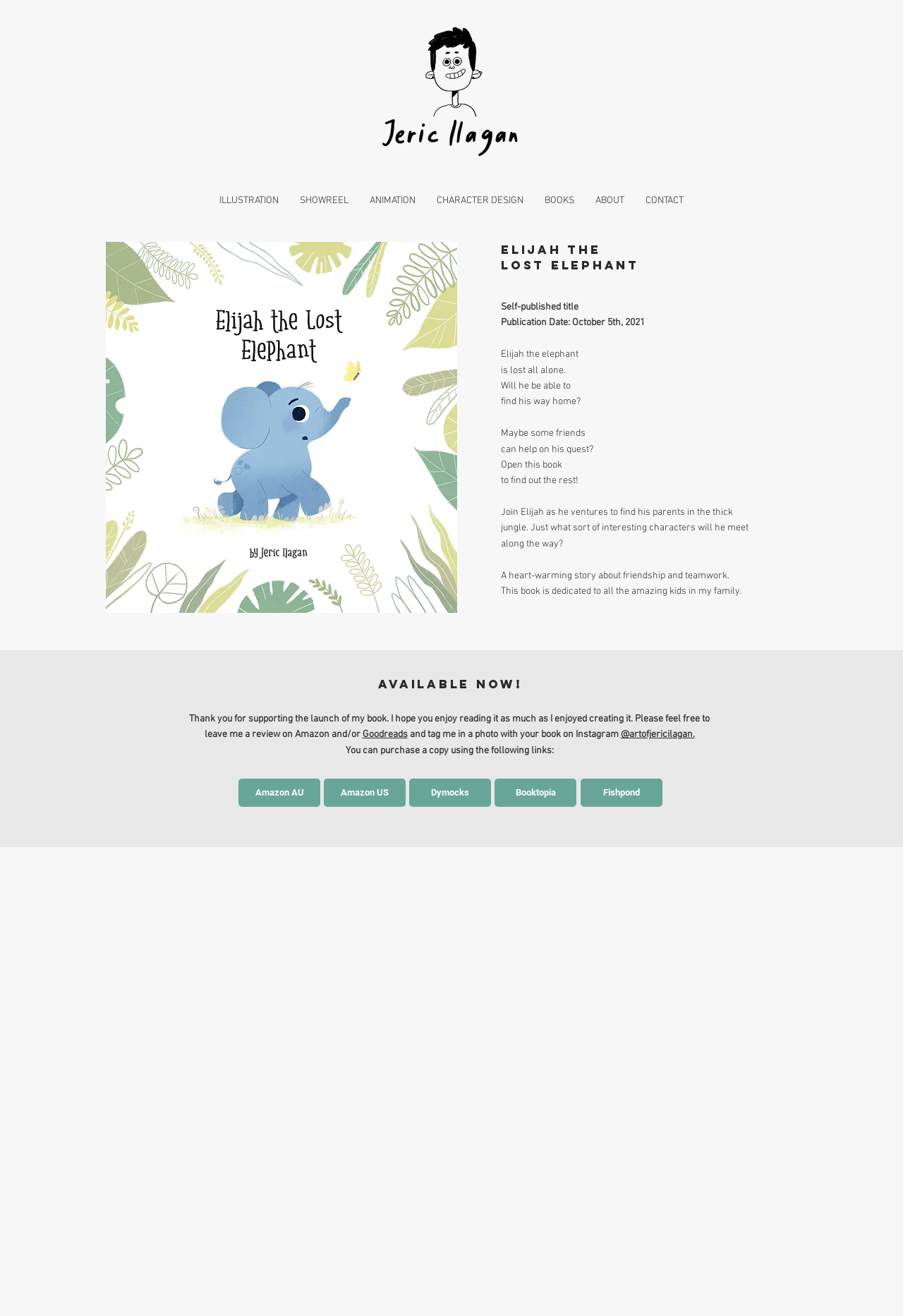Generate an in-depth caption that captures all aspects of the webpage.

The webpage is about "Elijah the Lost Elephant", a children's picture story book written and illustrated by Jeric Ilagan. At the top, there is a link to the author's name, accompanied by an image of the author. Below this, there is a navigation menu with links to different sections of the website, including "ILLUSTRATION", "SHOWREEL", "ANIMATION", "CHARACTER DESIGN", "BOOKS", "ABOUT", and "CONTACT".

On the left side of the page, there is a large image of the book's front cover. To the right of the image, there is a heading that reads "Elijah the lost elephant", followed by a brief description of the book, including the publication date and a summary of the story. The story is about Elijah, an elephant who is lost in the jungle and needs help from friends to find his way home.

Below the book description, there are several paragraphs of text that provide more details about the story and the book's themes, including friendship and teamwork. The text is accompanied by a heading that reads "Available now!" and a message from the author thanking readers for their support.

The page also includes links to purchase the book from various online retailers, including Amazon AU, Amazon US, Dymocks, Booktopia, and Fishpond. Additionally, there are links to the author's Goodreads page and Instagram account, where readers can leave reviews and share photos of the book.